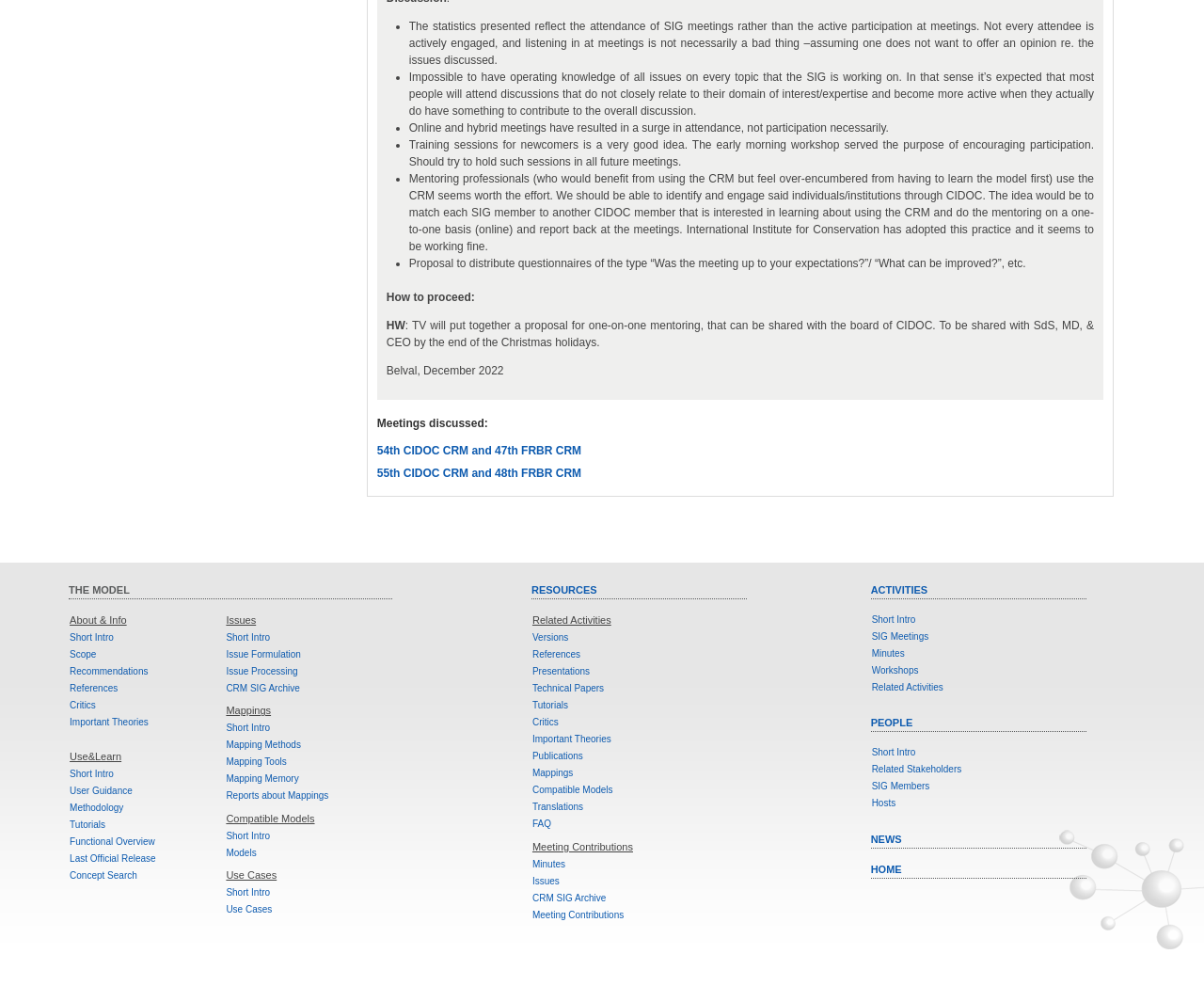Identify the coordinates of the bounding box for the element that must be clicked to accomplish the instruction: "Explore 'ACTIVITIES'".

[0.723, 0.591, 0.77, 0.605]